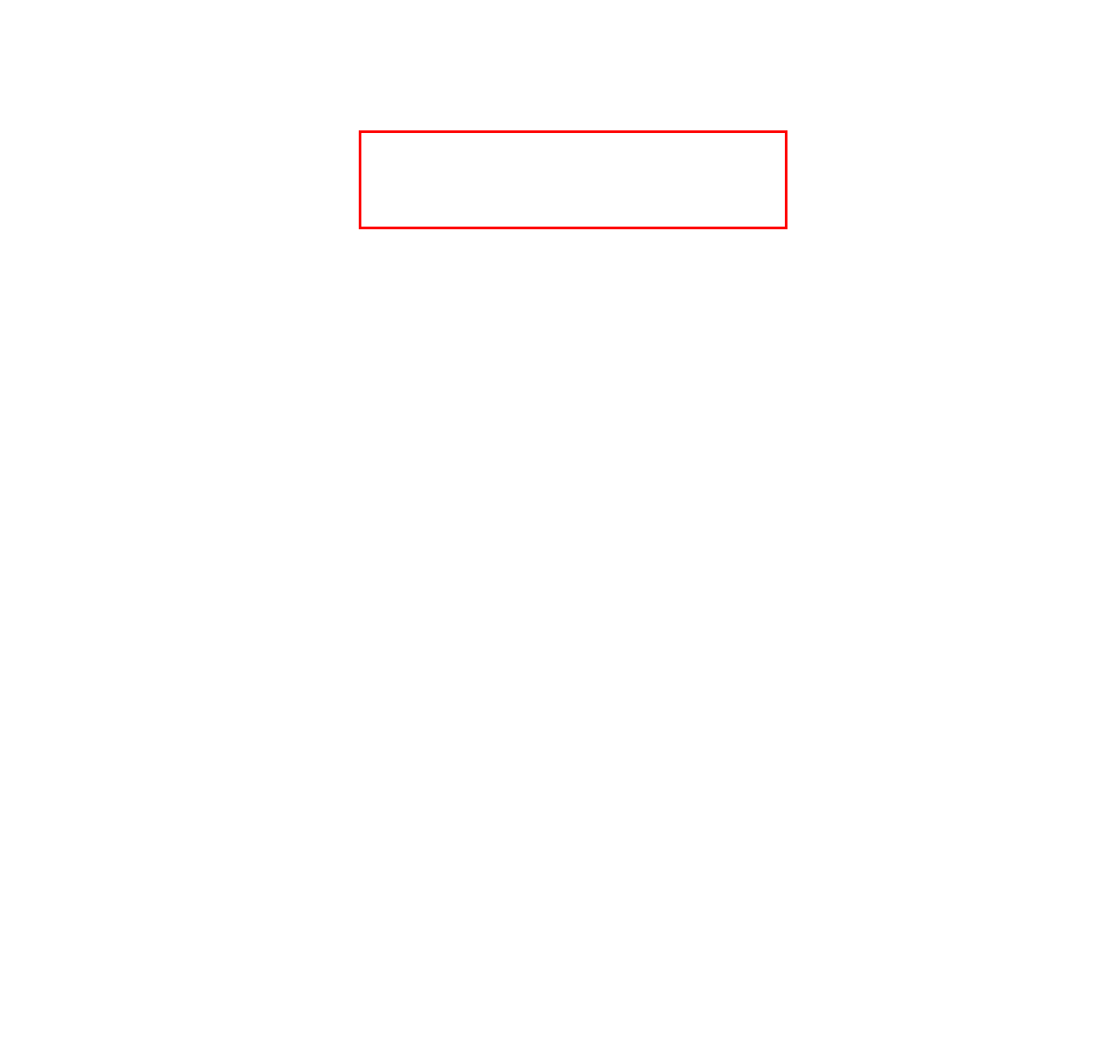You are provided with a screenshot of a webpage containing a red bounding box. Please extract the text enclosed by this red bounding box.

EUSAIR - EU Strategy for the Adriatic and Ionian Region, EUSALP - EU Strategy for the Alpine Space, EUSBSR - EU Strategy for the Baltic Sea Region, EUSDR - EU Strategy for the Danube Region